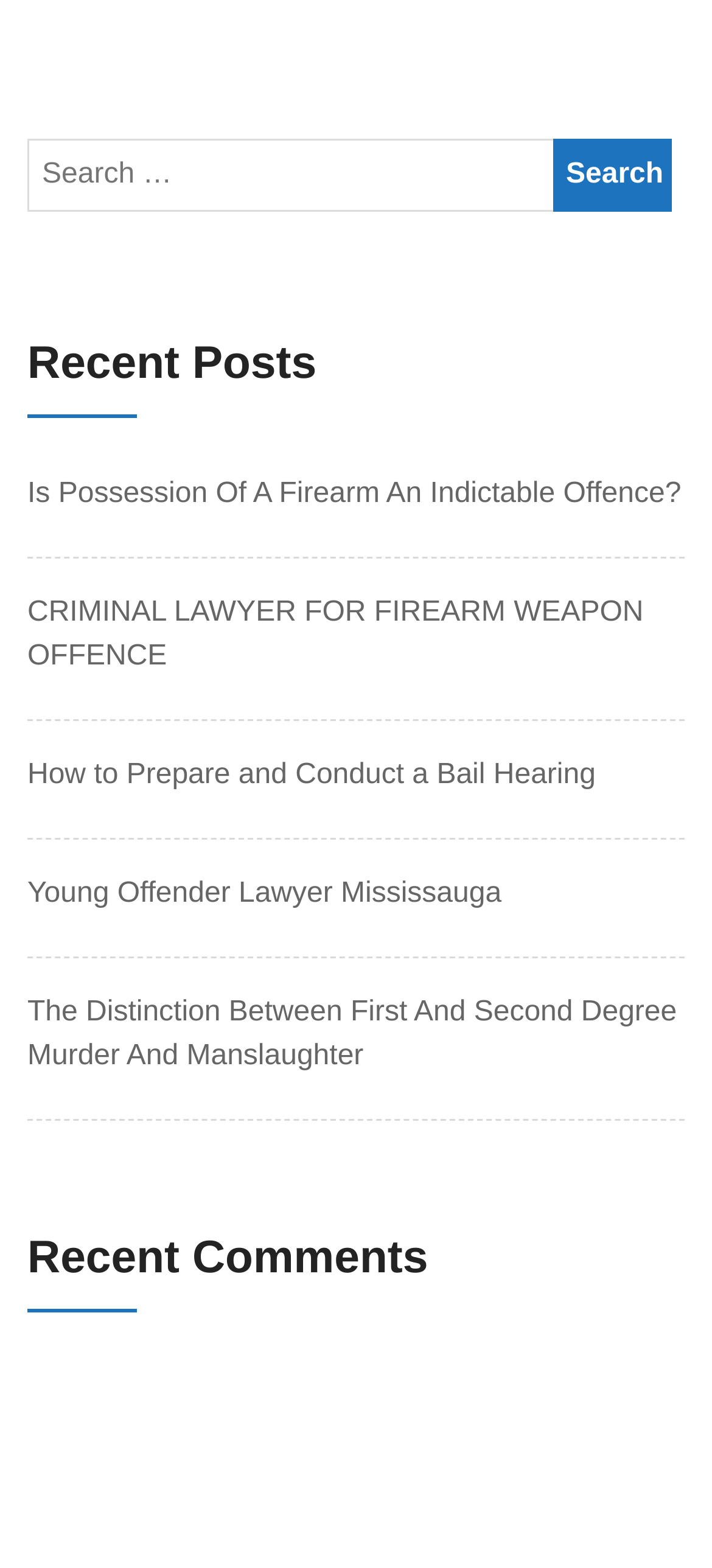Using floating point numbers between 0 and 1, provide the bounding box coordinates in the format (top-left x, top-left y, bottom-right x, bottom-right y). Locate the UI element described here: jon@magendanz.com

None